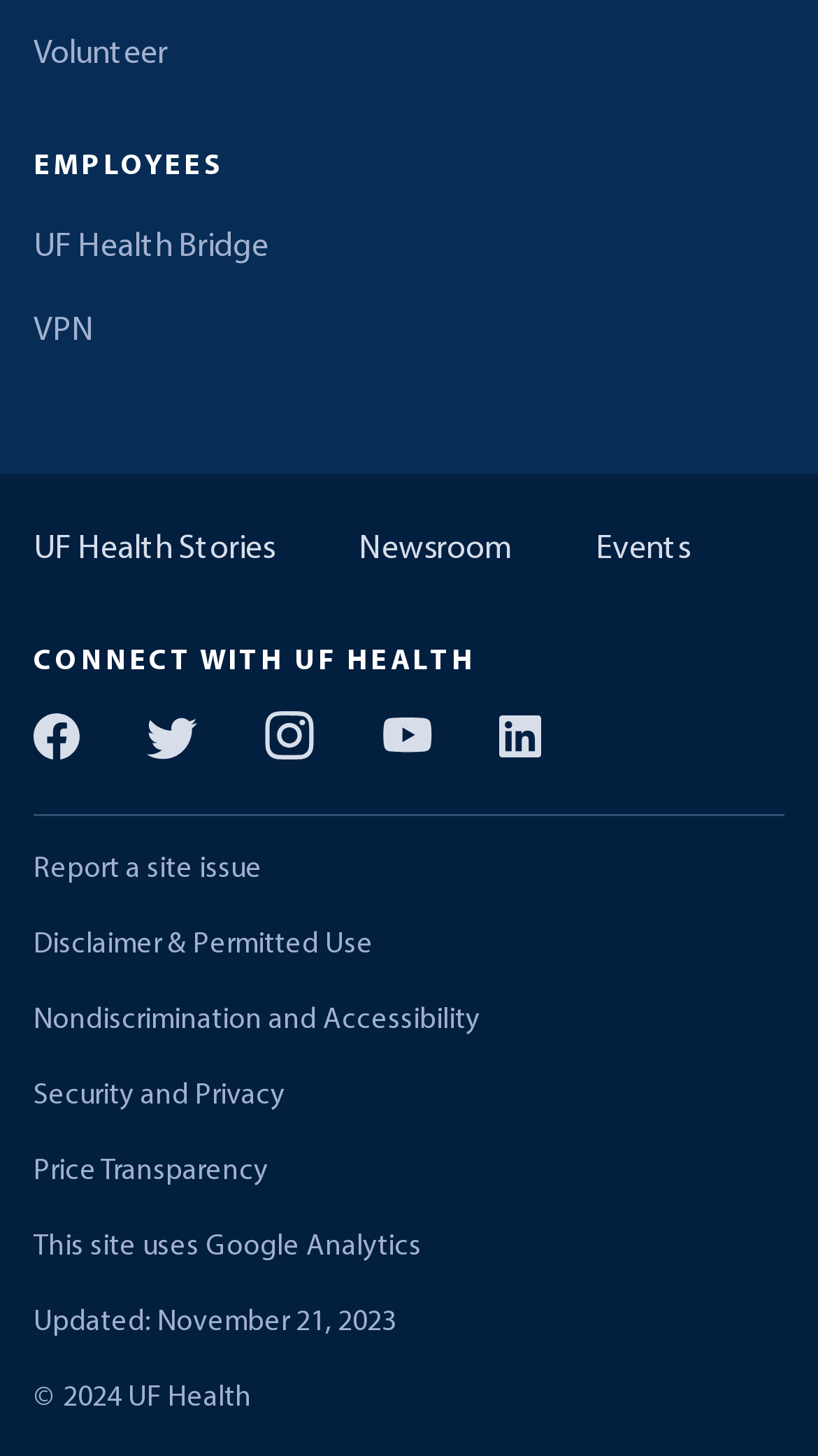Indicate the bounding box coordinates of the element that needs to be clicked to satisfy the following instruction: "Report a site issue". The coordinates should be four float numbers between 0 and 1, i.e., [left, top, right, bottom].

[0.041, 0.583, 0.587, 0.612]